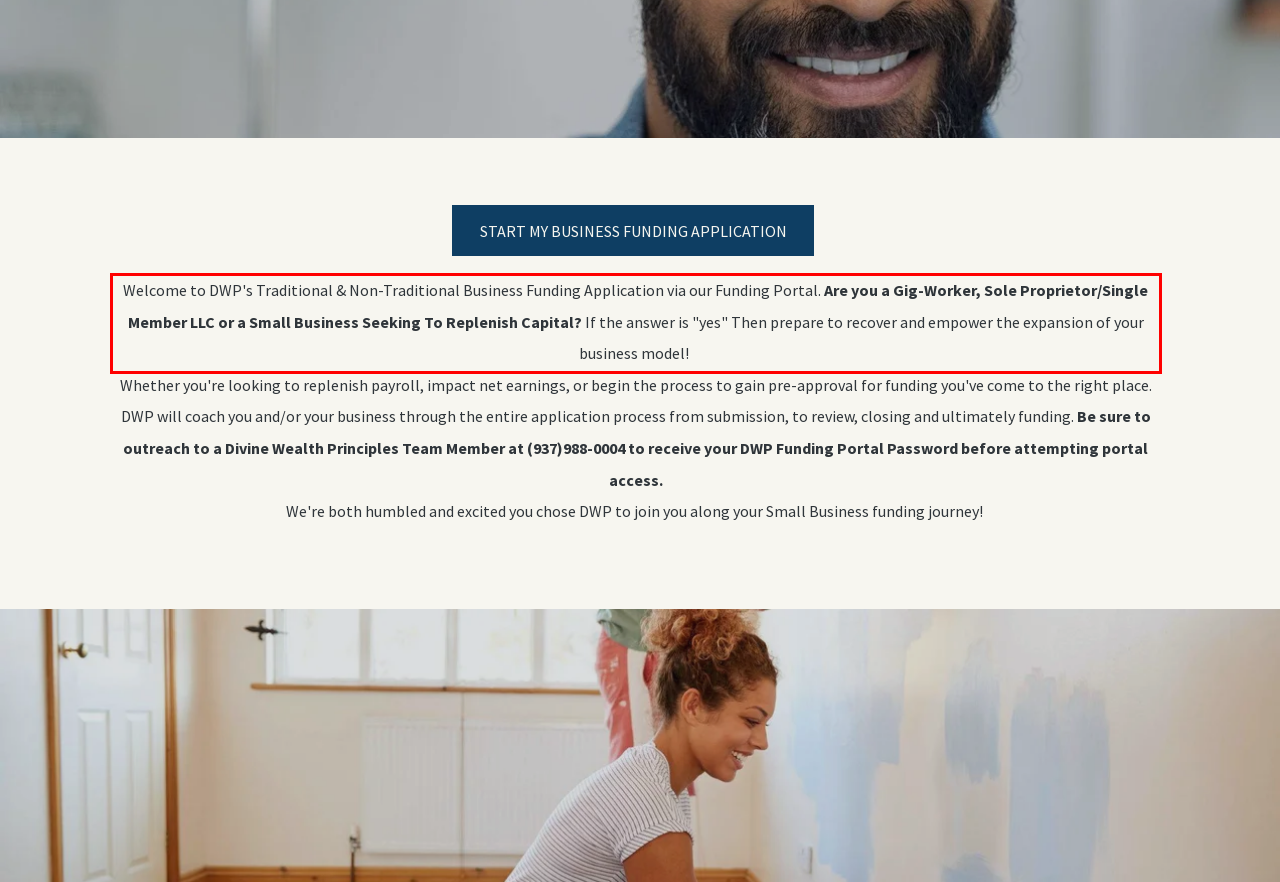Please extract the text content within the red bounding box on the webpage screenshot using OCR.

Welcome to DWP's Traditional & Non-Traditional Business Funding Application via our Funding Portal. Are you a Gig-Worker, Sole Proprietor/Single Member LLC or a Small Business Seeking To Replenish Capital? If the answer is "yes" Then prepare to recover and empower the expansion of your business model!